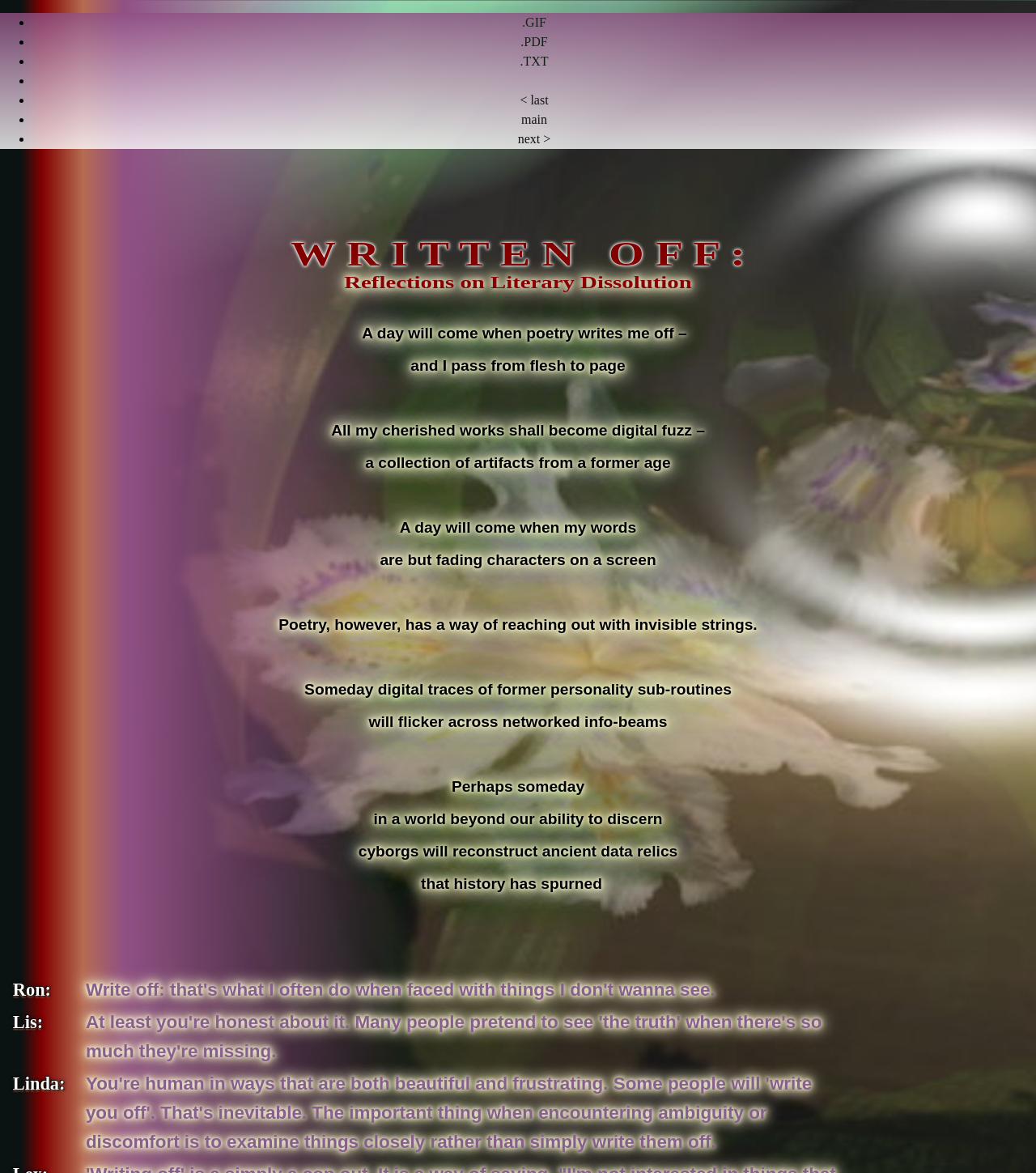Find the UI element described as: "next >" and predict its bounding box coordinates. Ensure the coordinates are four float numbers between 0 and 1, [left, top, right, bottom].

[0.5, 0.112, 0.531, 0.124]